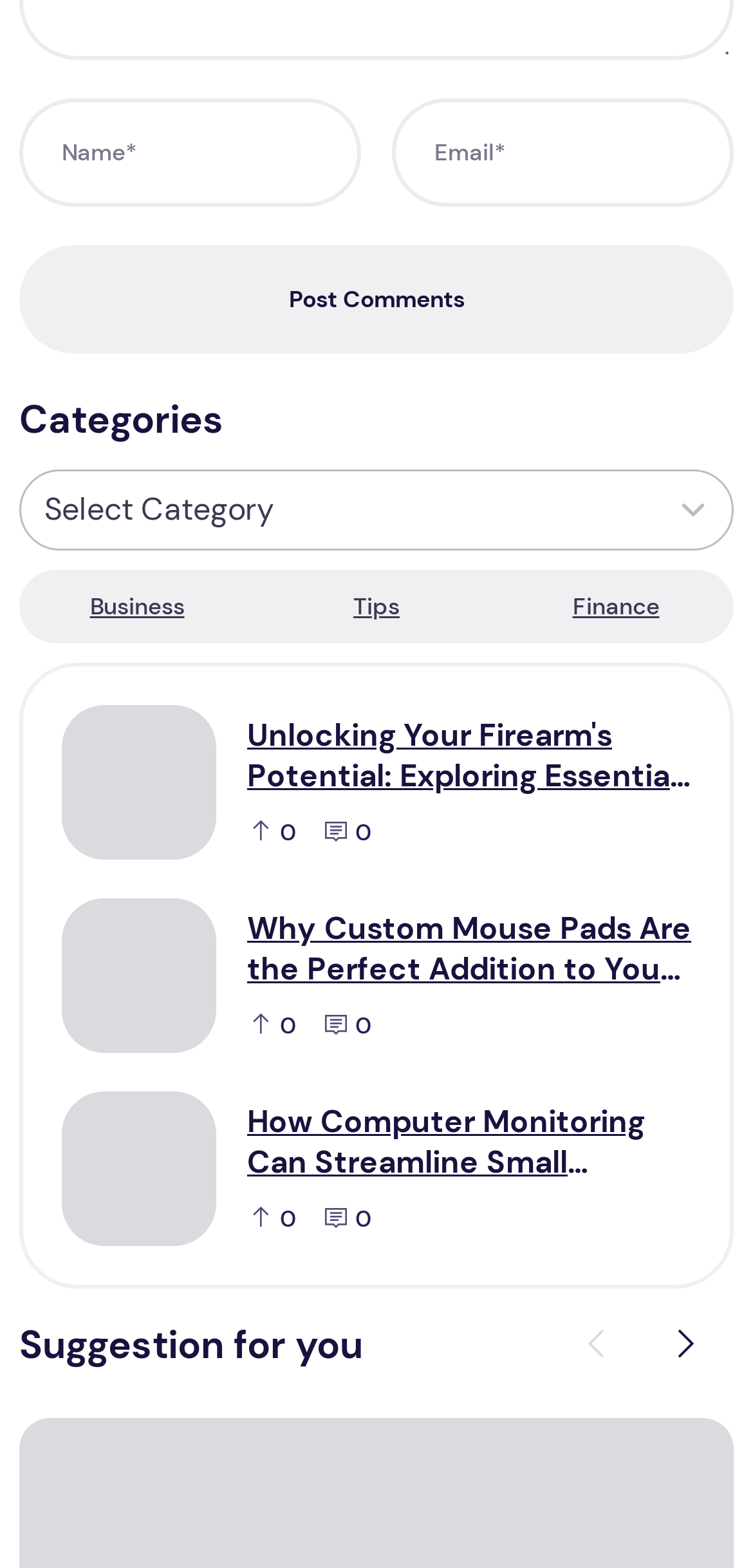Determine the bounding box coordinates of the UI element described below. Use the format (top-left x, top-left y, bottom-right x, bottom-right y) with floating point numbers between 0 and 1: aria-label="Name*" name="author" placeholder="Name*"

[0.026, 0.063, 0.479, 0.132]